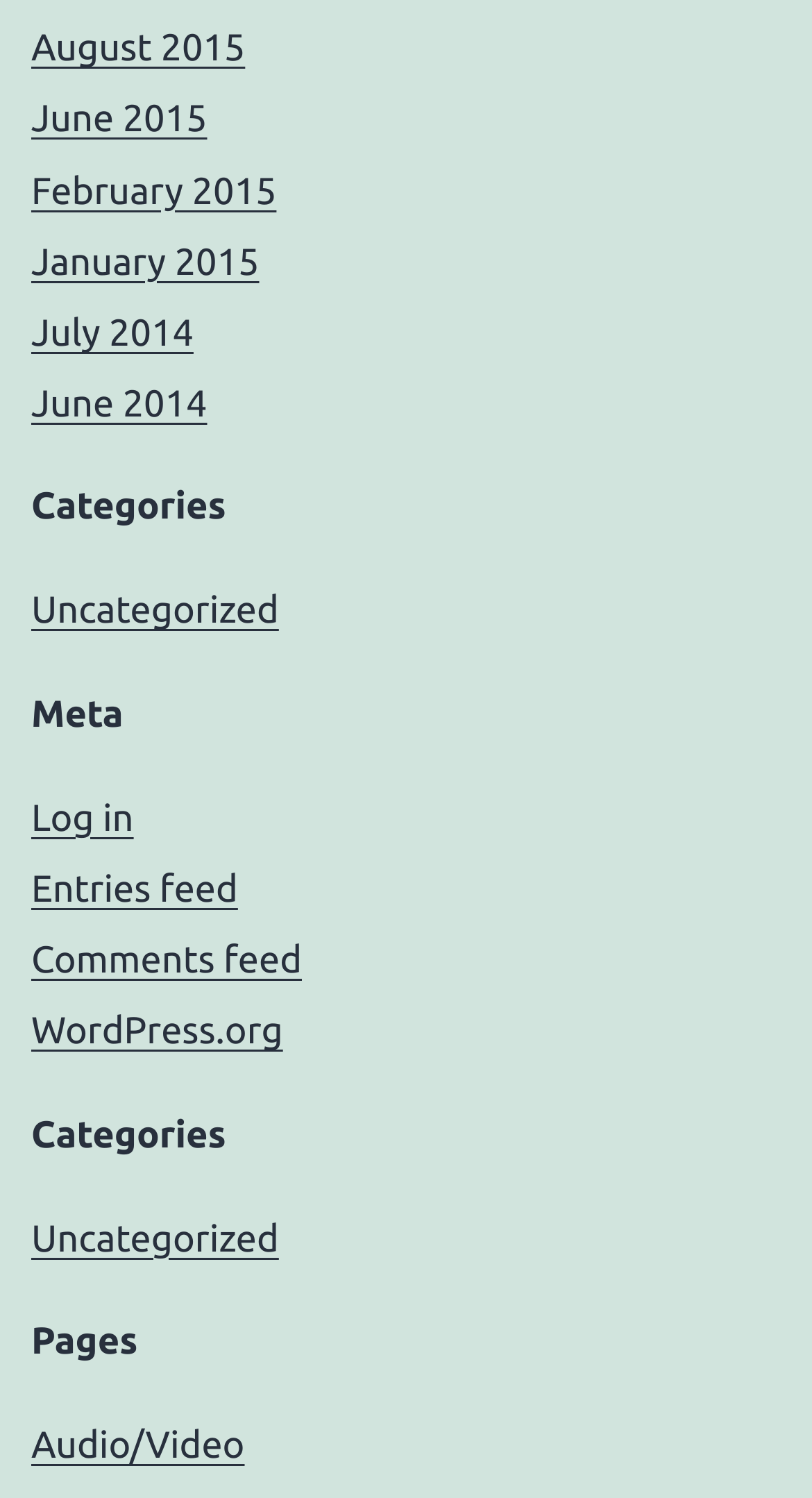Please find the bounding box coordinates of the element that must be clicked to perform the given instruction: "Log in to the website". The coordinates should be four float numbers from 0 to 1, i.e., [left, top, right, bottom].

[0.038, 0.532, 0.165, 0.56]